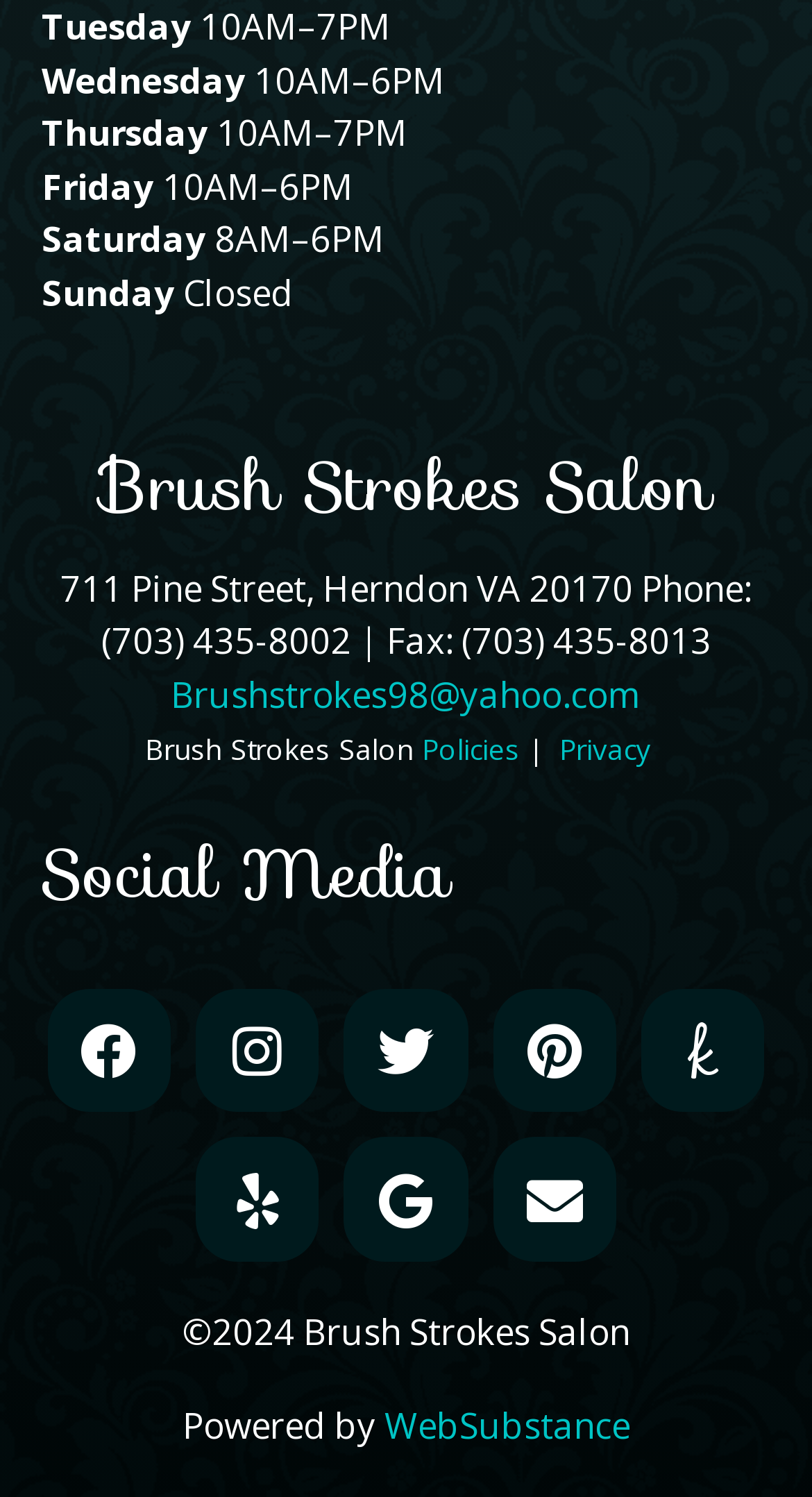Please identify the bounding box coordinates of the element I should click to complete this instruction: 'Check the salon's privacy policy'. The coordinates should be given as four float numbers between 0 and 1, like this: [left, top, right, bottom].

[0.678, 0.487, 0.801, 0.513]